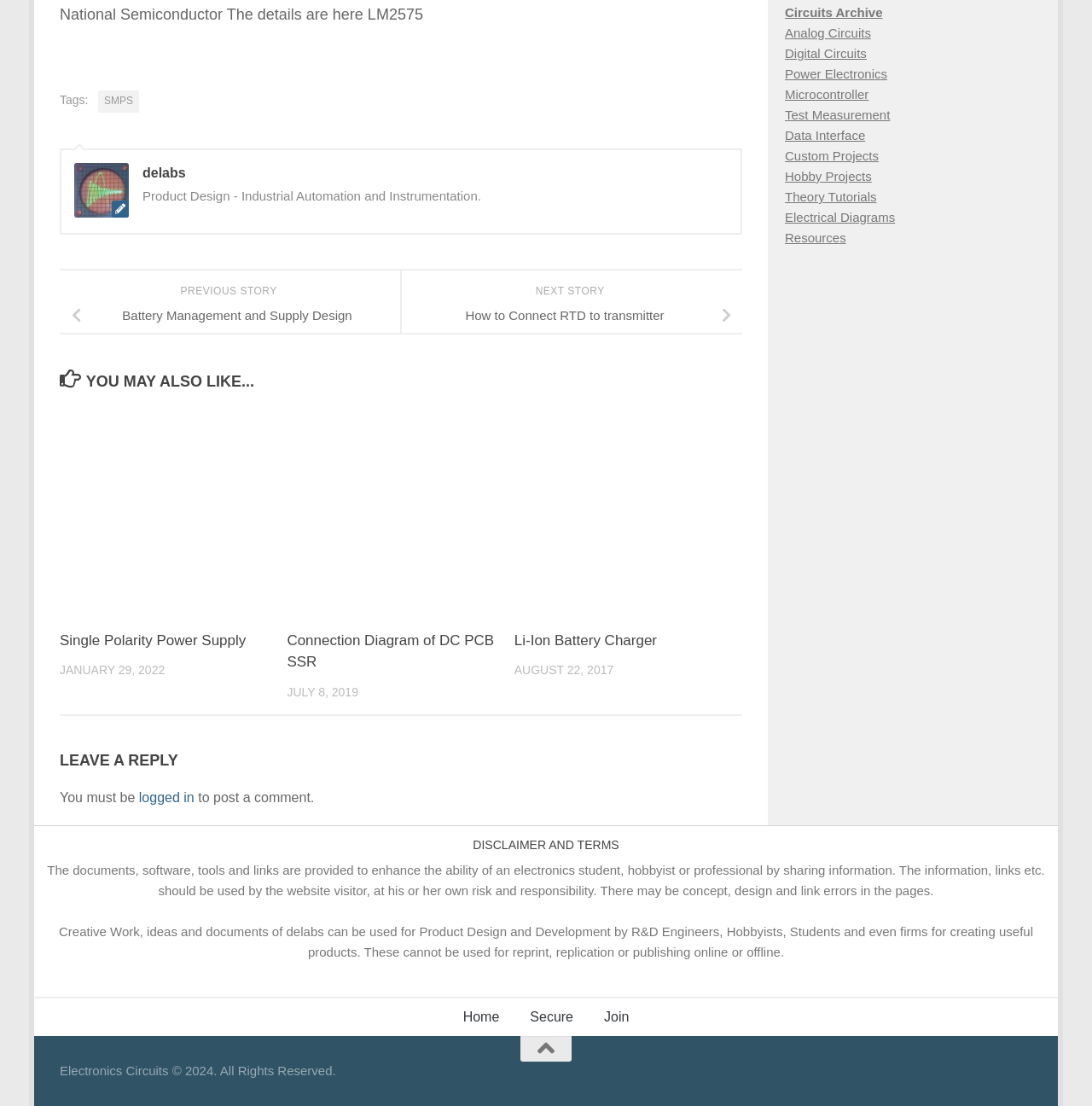Specify the bounding box coordinates of the region I need to click to perform the following instruction: "View the 'Li-Ion Battery Charger' article". The coordinates must be four float numbers in the range of 0 to 1, i.e., [left, top, right, bottom].

[0.471, 0.569, 0.663, 0.589]